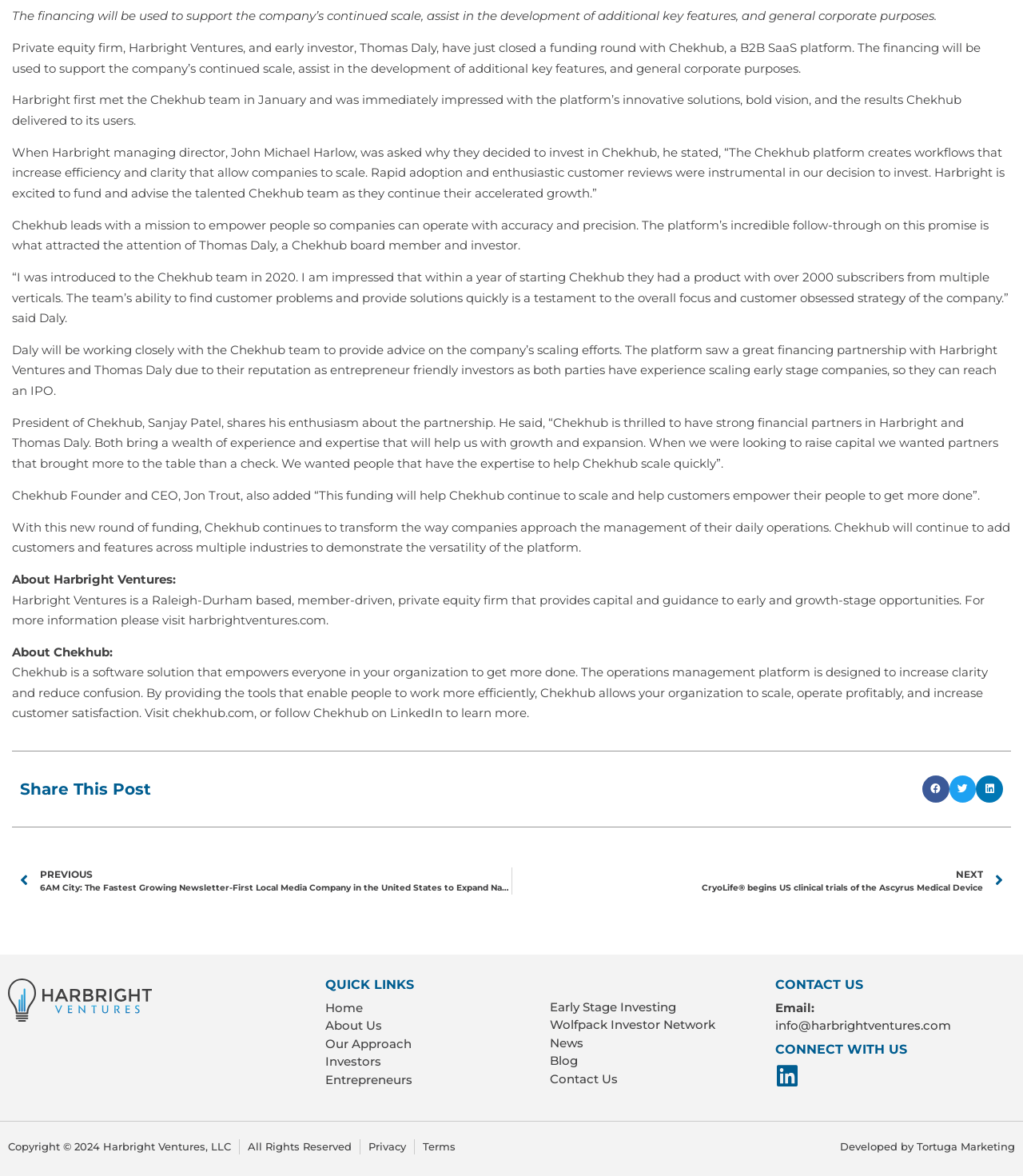Give a one-word or one-phrase response to the question:
Who is the managing director of Harbright Ventures?

John Michael Harlow